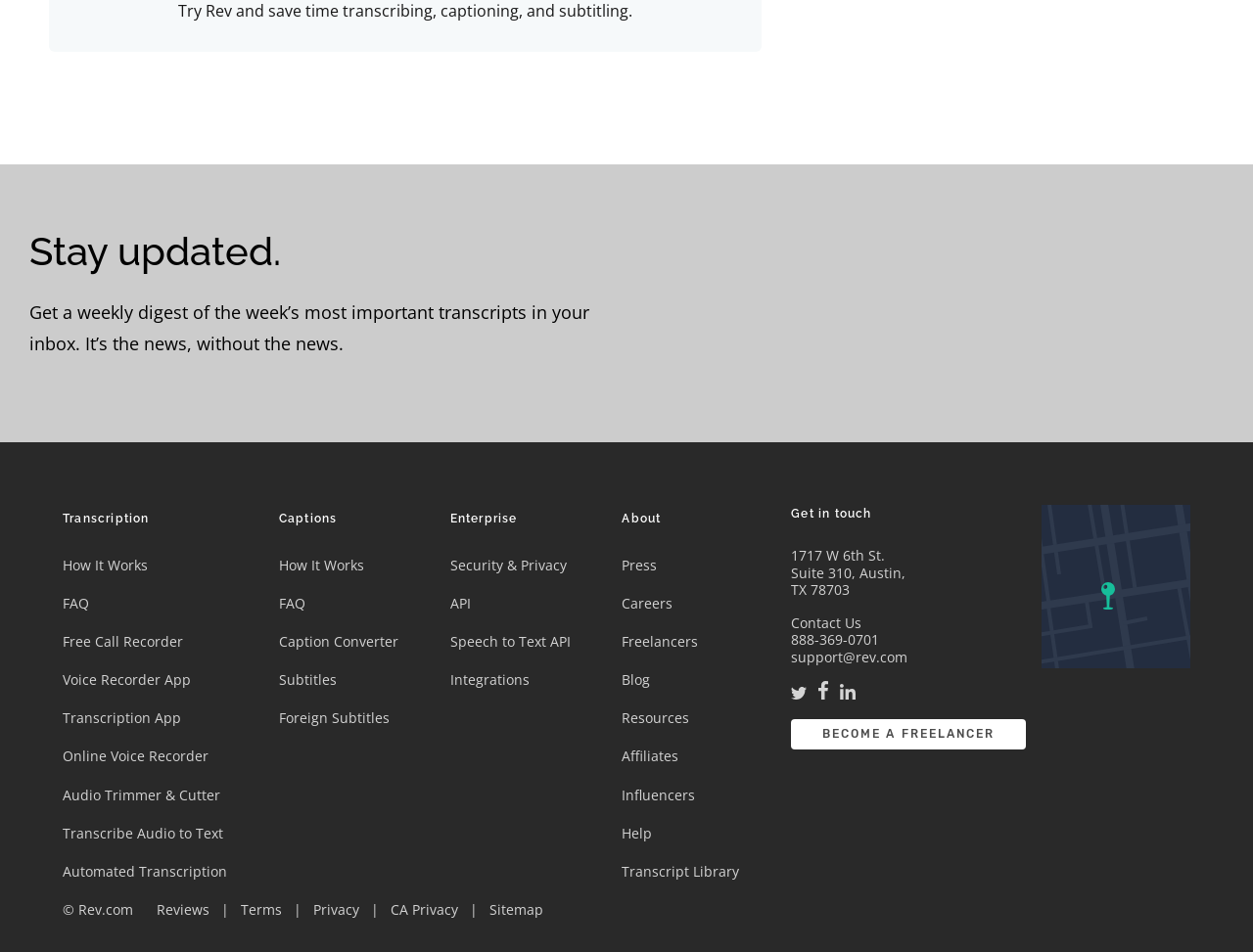How can you contact the company?
Kindly give a detailed and elaborate answer to the question.

The contact information of the company can be found in the lower right section of the webpage, where the 'Get in touch' text is located. The phone number is listed as '888-369-0701', and the email address is 'support@rev.com'. Therefore, you can contact the company by phone or email.